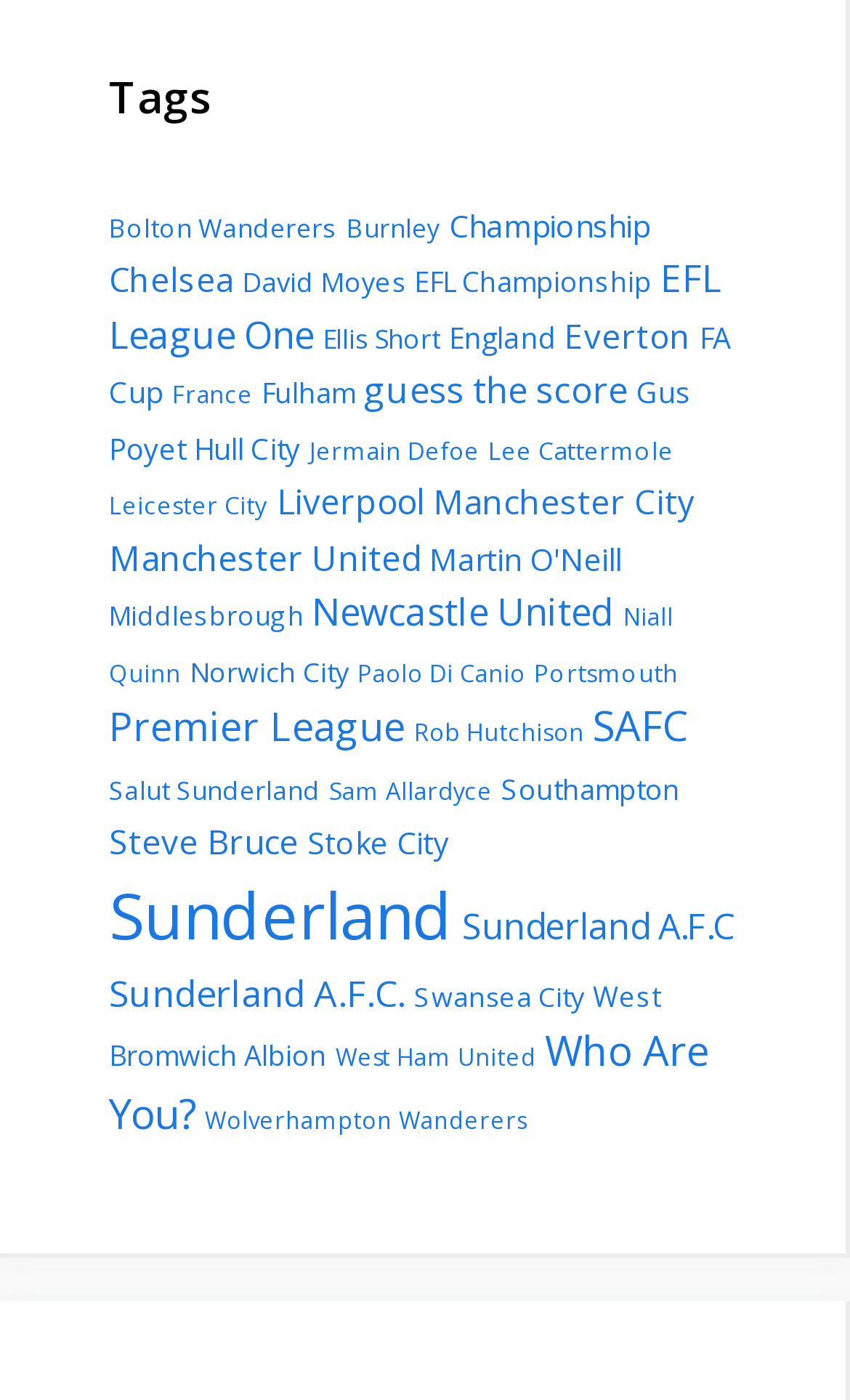Using the element description provided, determine the bounding box coordinates in the format (top-left x, top-left y, bottom-right x, bottom-right y). Ensure that all values are floating point numbers between 0 and 1. Element description: West Bromwich Albion

[0.128, 0.697, 0.777, 0.768]